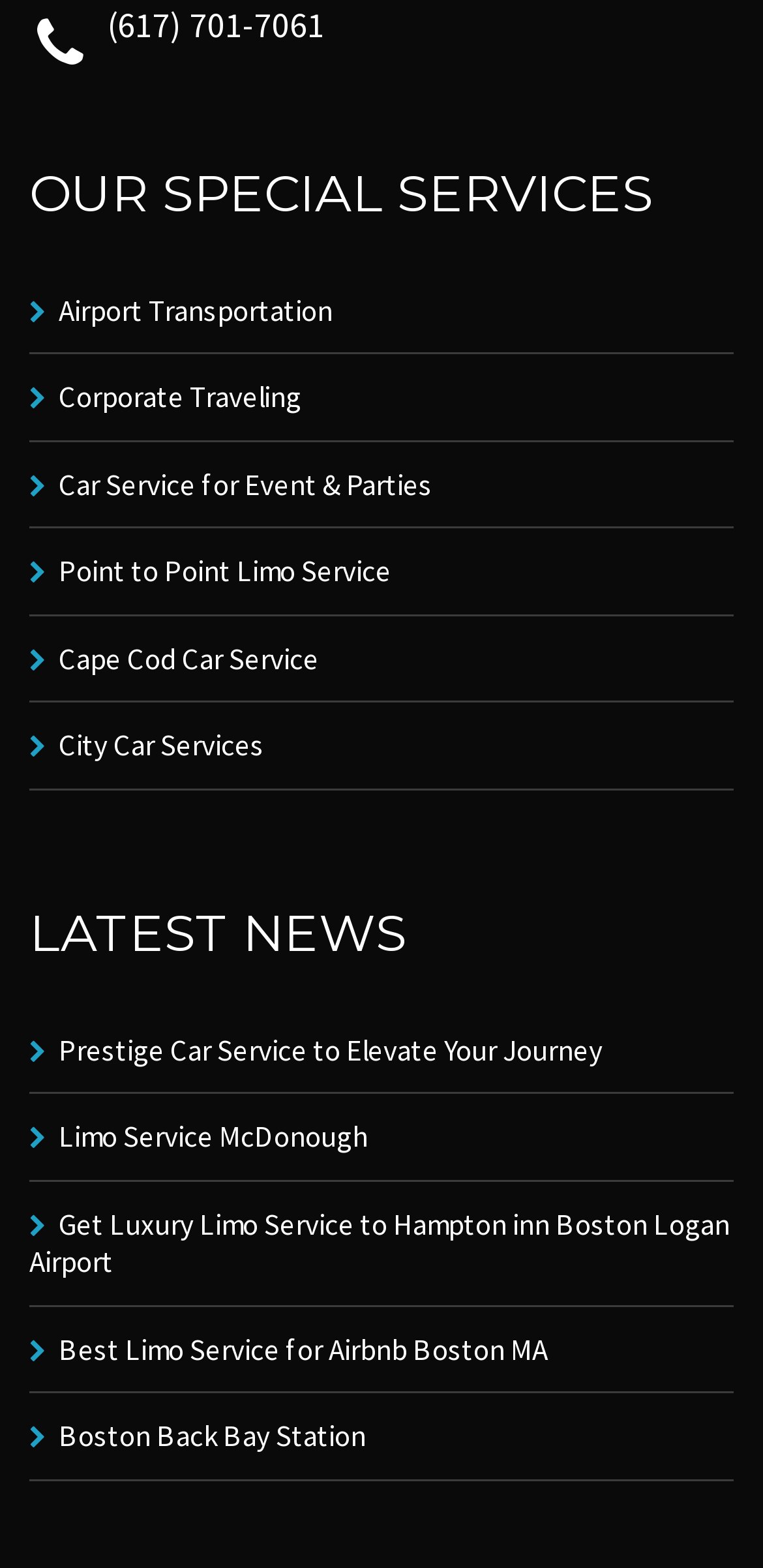By analyzing the image, answer the following question with a detailed response: How many special services are listed?

I counted the number of links under the 'OUR SPECIAL SERVICES' heading, which are 'Airport Transportation', 'Corporate Traveling', 'Car Service for Event & Parties', 'Point to Point Limo Service', 'Cape Cod Car Service', 'City Car Services', and 'OUR SPECIAL SERVICES' itself, making a total of 7 special services.